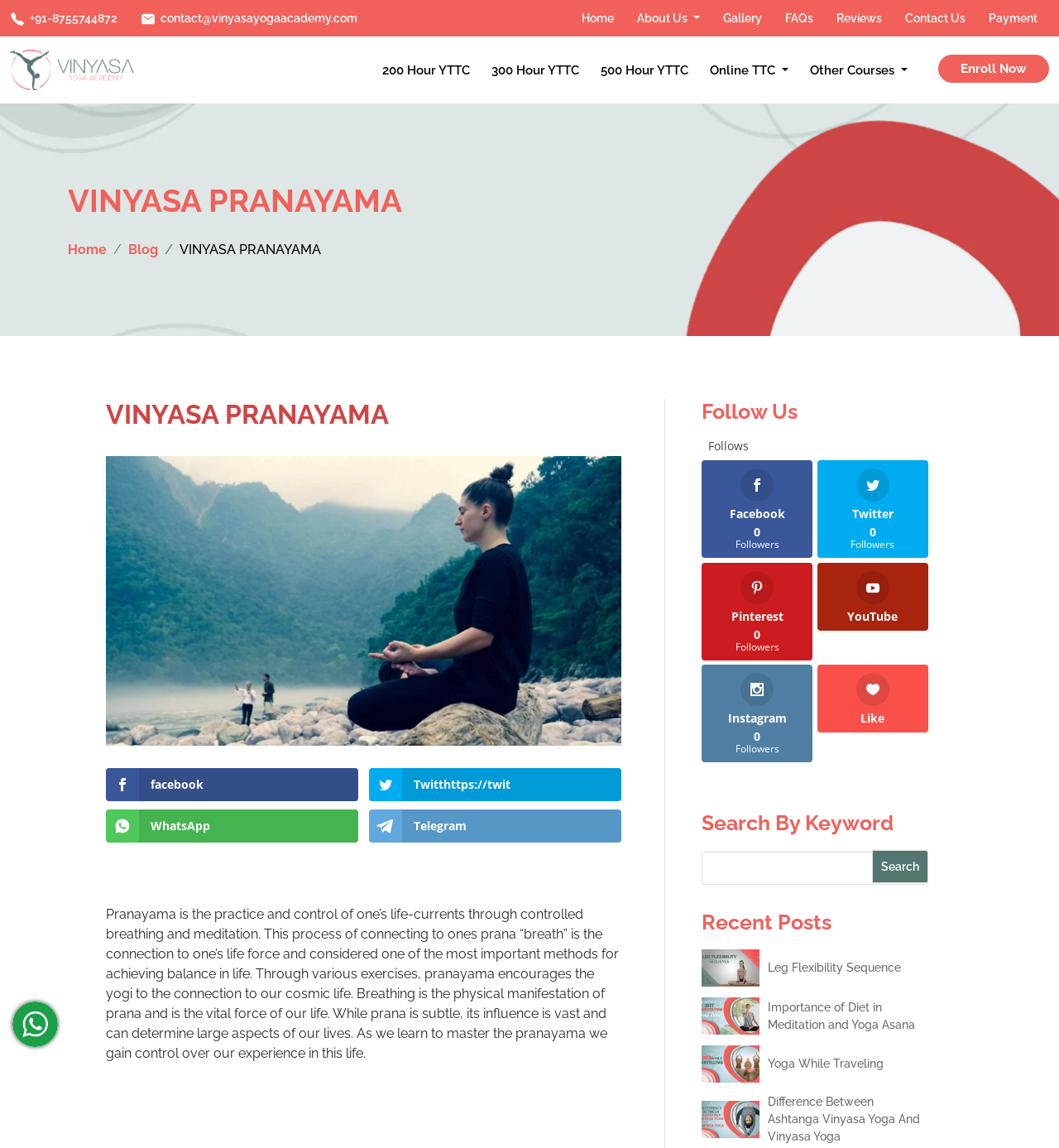Determine the bounding box coordinates of the region to click in order to accomplish the following instruction: "Search by keyword". Provide the coordinates as four float numbers between 0 and 1, specifically [left, top, right, bottom].

[0.663, 0.74, 0.877, 0.771]